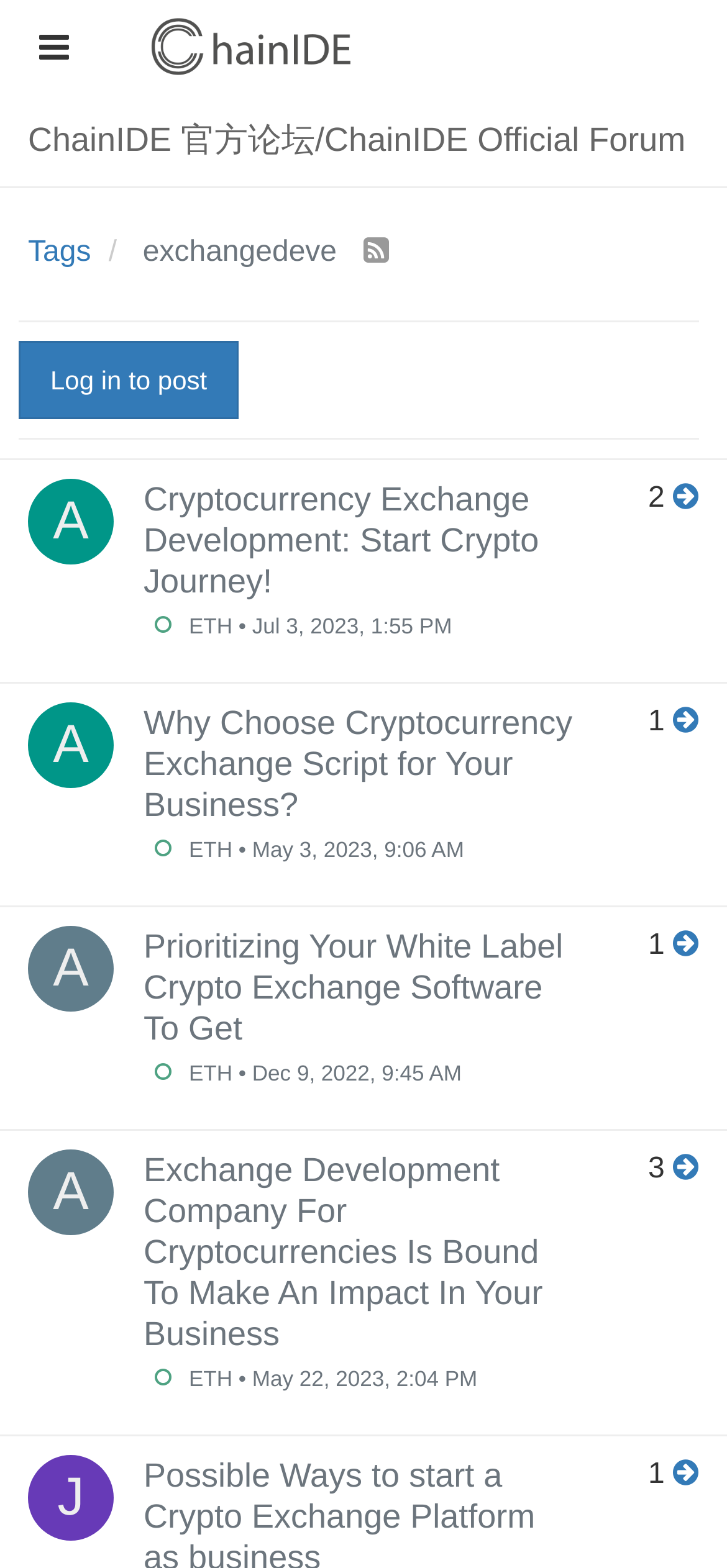Can you find the bounding box coordinates for the element that needs to be clicked to execute this instruction: "Explore HitMag"? The coordinates should be given as four float numbers between 0 and 1, i.e., [left, top, right, bottom].

None